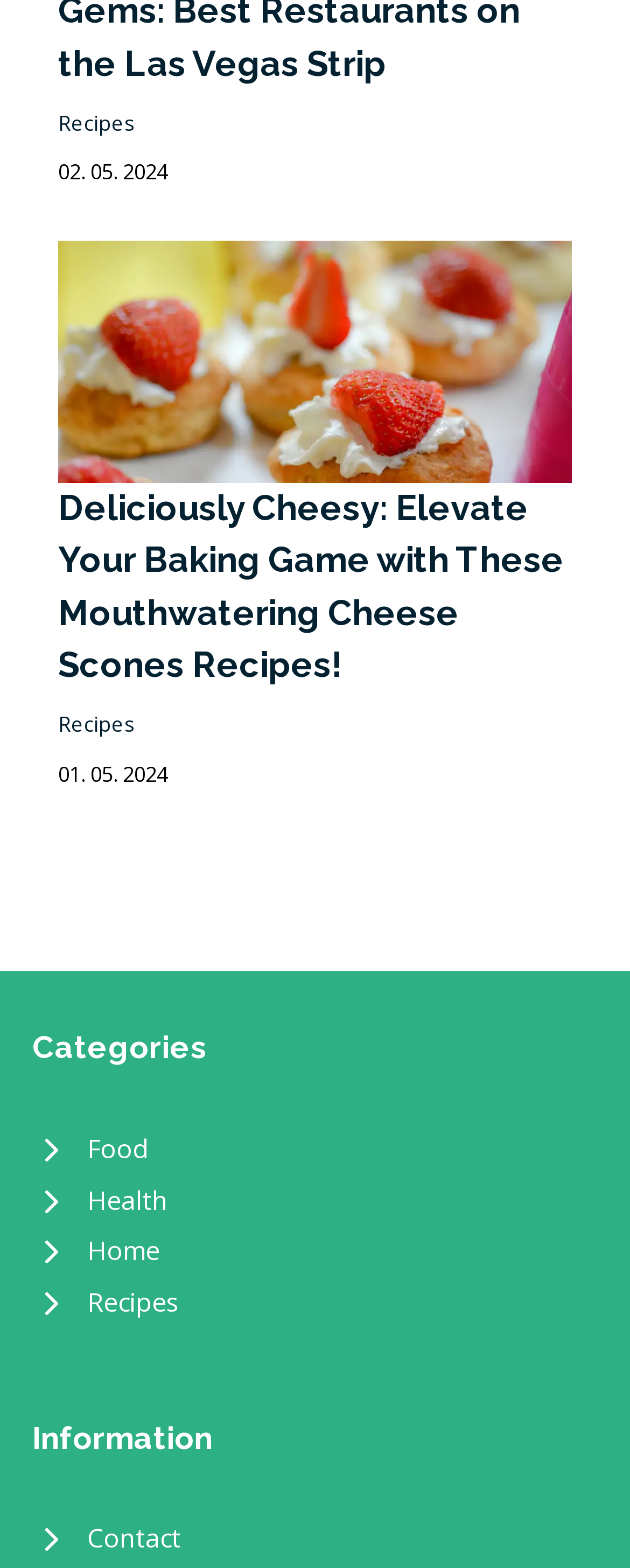Determine the bounding box coordinates of the clickable area required to perform the following instruction: "contact us". The coordinates should be represented as four float numbers between 0 and 1: [left, top, right, bottom].

[0.051, 0.966, 0.949, 0.998]